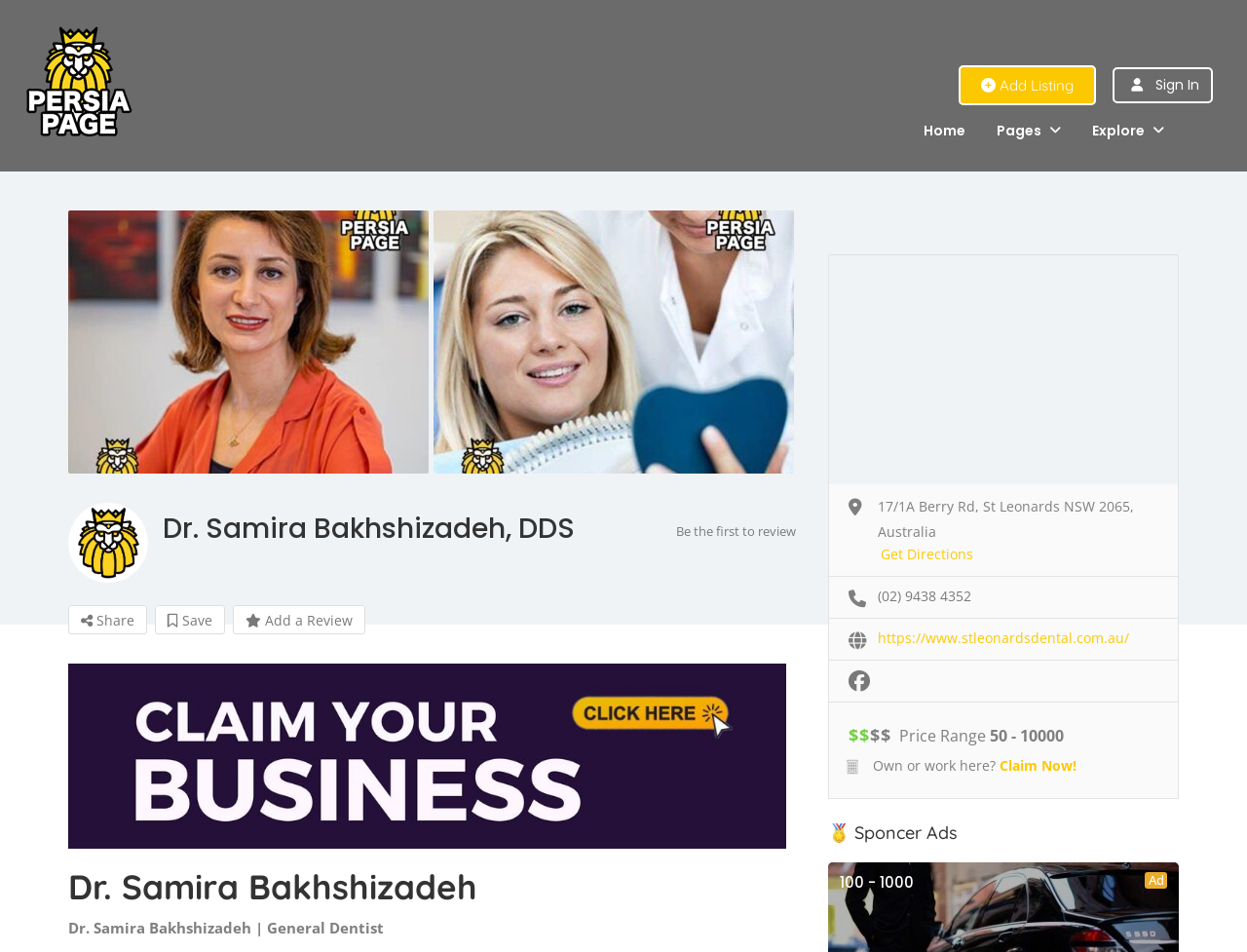Locate the bounding box coordinates of the area that needs to be clicked to fulfill the following instruction: "Visit the dentist's website". The coordinates should be in the format of four float numbers between 0 and 1, namely [left, top, right, bottom].

[0.704, 0.66, 0.905, 0.683]